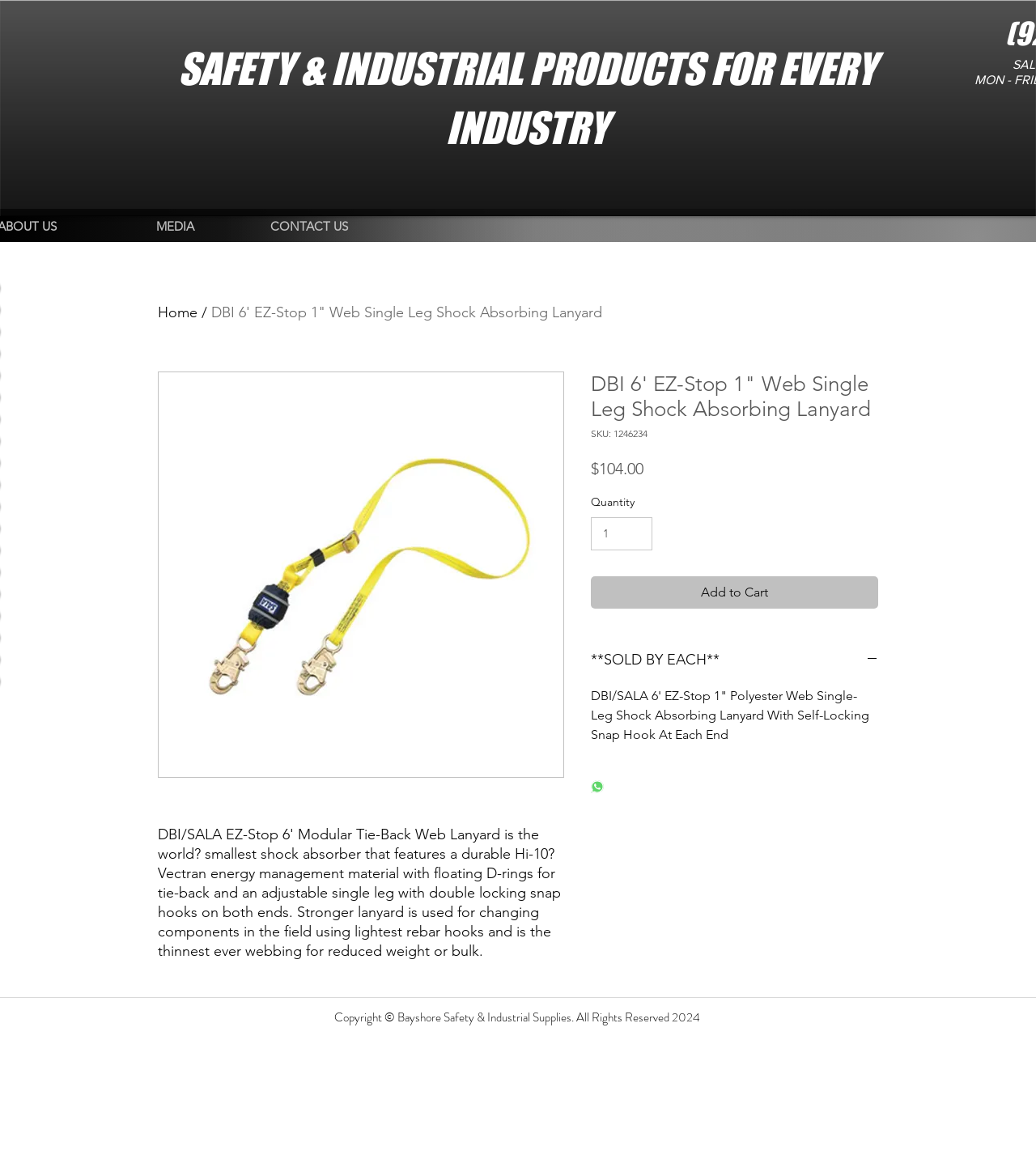Can you give a comprehensive explanation to the question given the content of the image?
What is the price of the DBI 6' EZ-Stop 1" Web Single Leg Shock Absorbing Lanyard?

The price of the product is mentioned on the webpage, specifically in the section where the product details are listed. It is stated as '$104.00'.